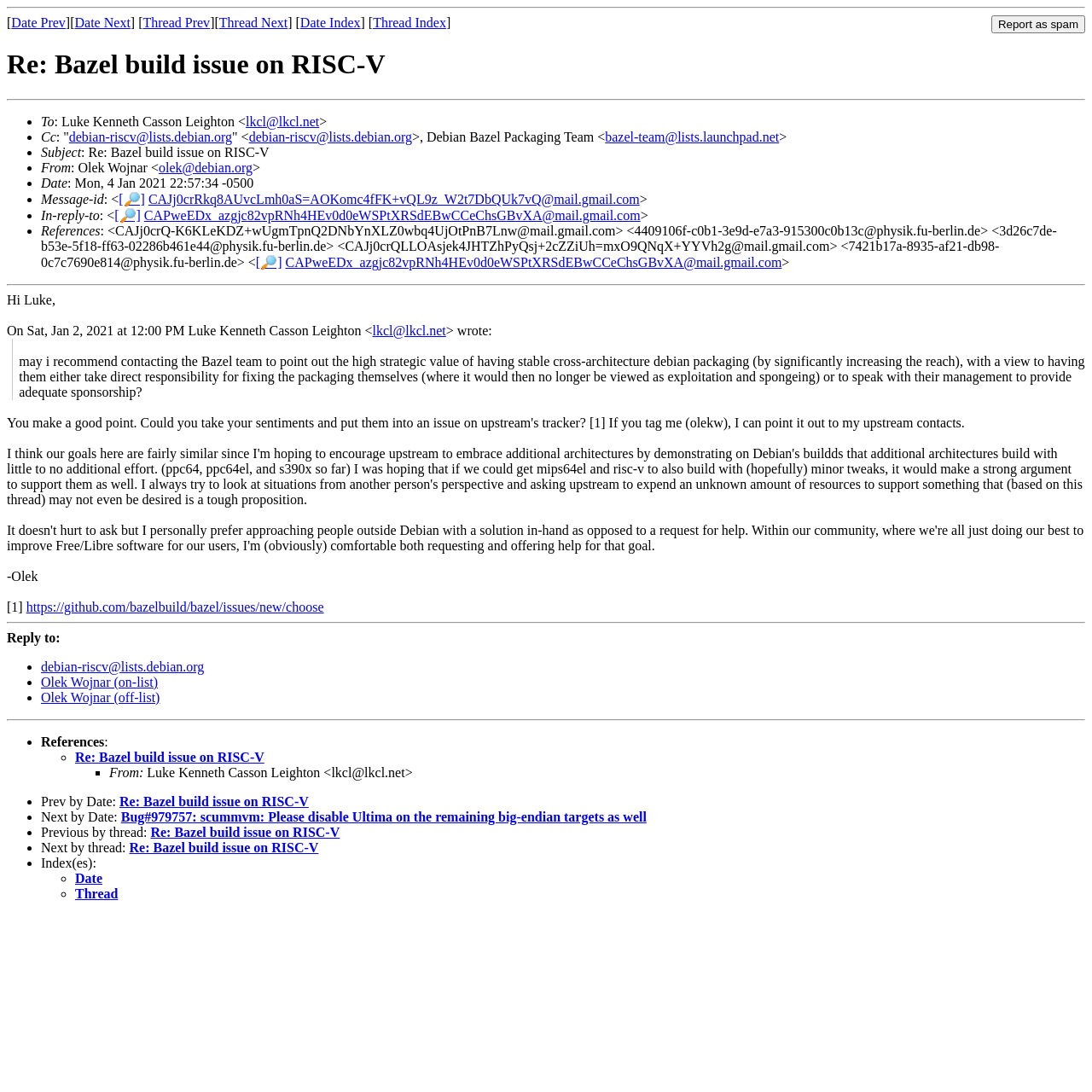Provide a brief response to the question using a single word or phrase: 
What is the date of the email?

Mon, 4 Jan 2021 22:57:34 -0500